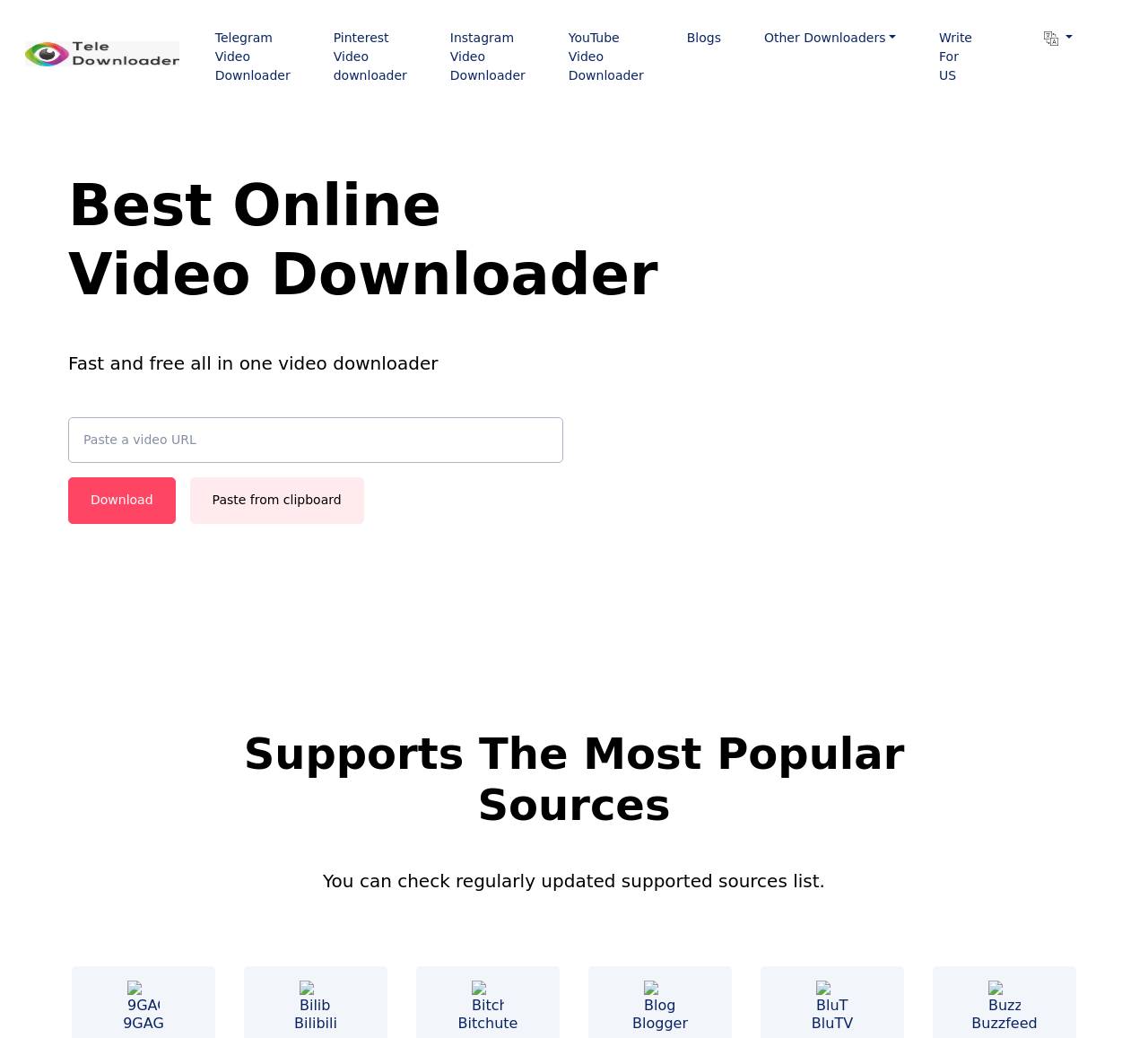What is the main feature of this video downloader?
Answer the question with a single word or phrase derived from the image.

Fast and free